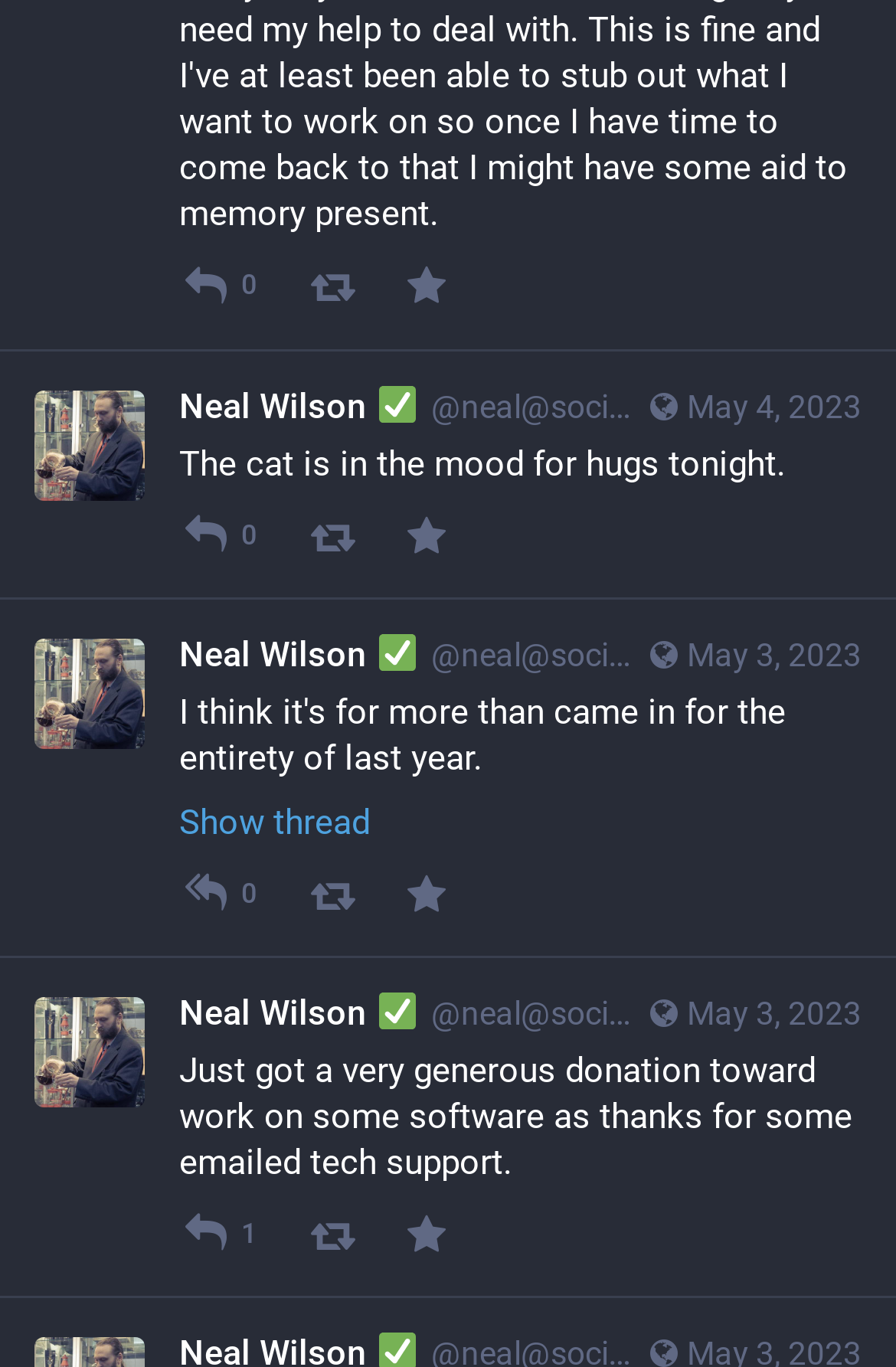Determine the coordinates of the bounding box for the clickable area needed to execute this instruction: "View post from May 3, 2023".

[0.715, 0.463, 0.962, 0.495]